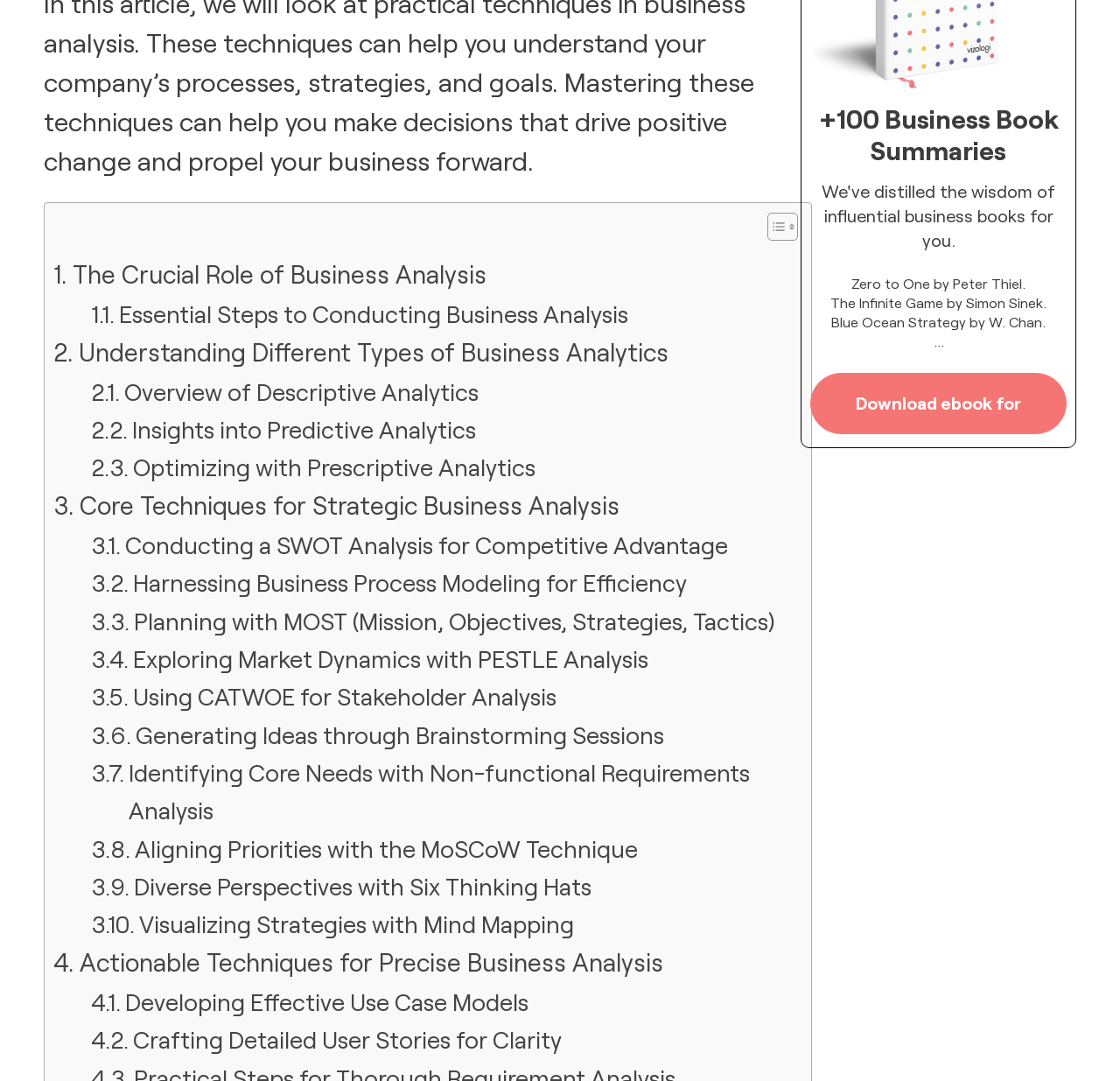Please identify the bounding box coordinates of the area that needs to be clicked to fulfill the following instruction: "Explore the overview of descriptive analytics."

[0.081, 0.345, 0.427, 0.38]